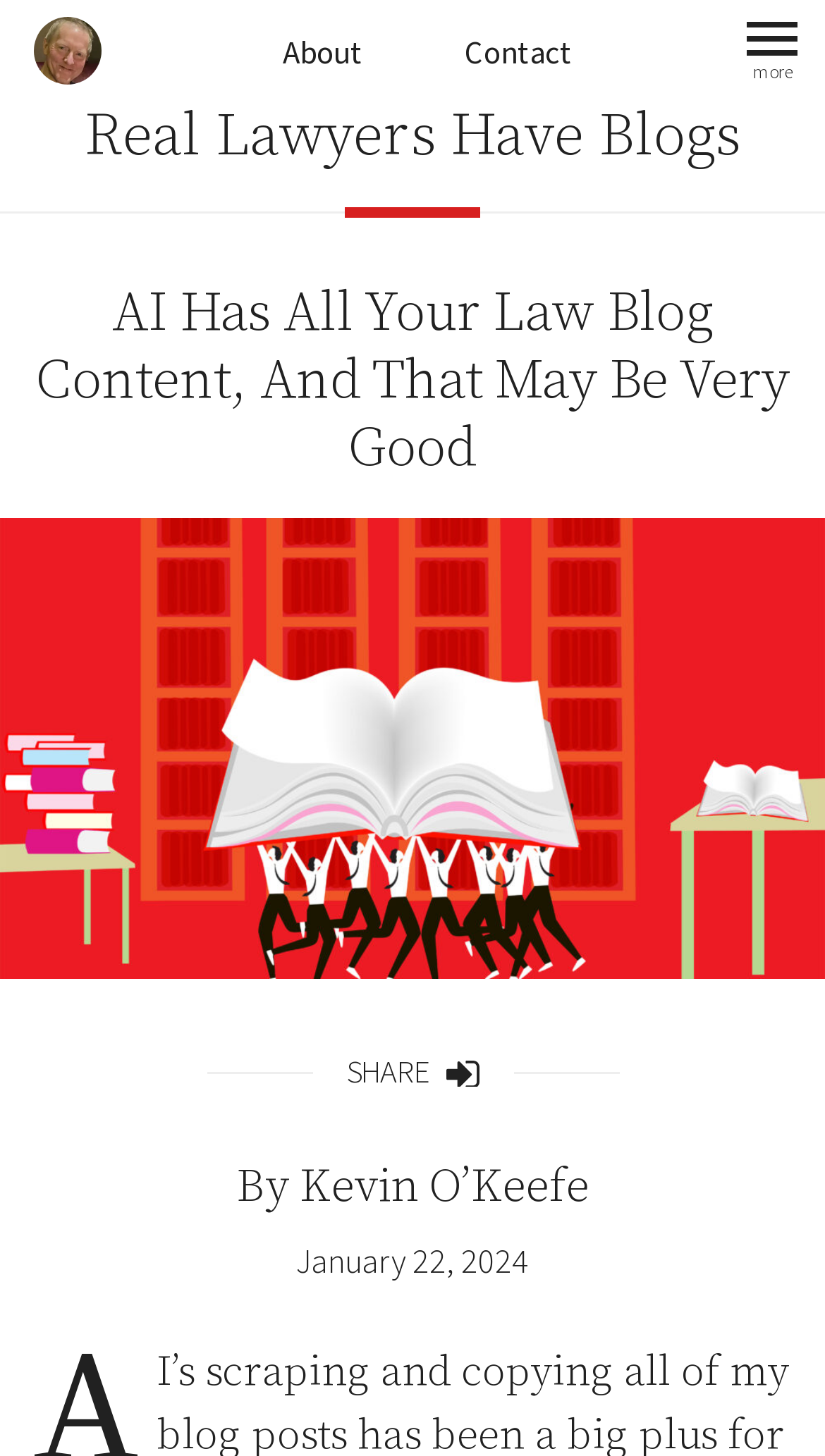Determine the bounding box coordinates for the area that should be clicked to carry out the following instruction: "visit the author's page".

[0.363, 0.796, 0.714, 0.836]